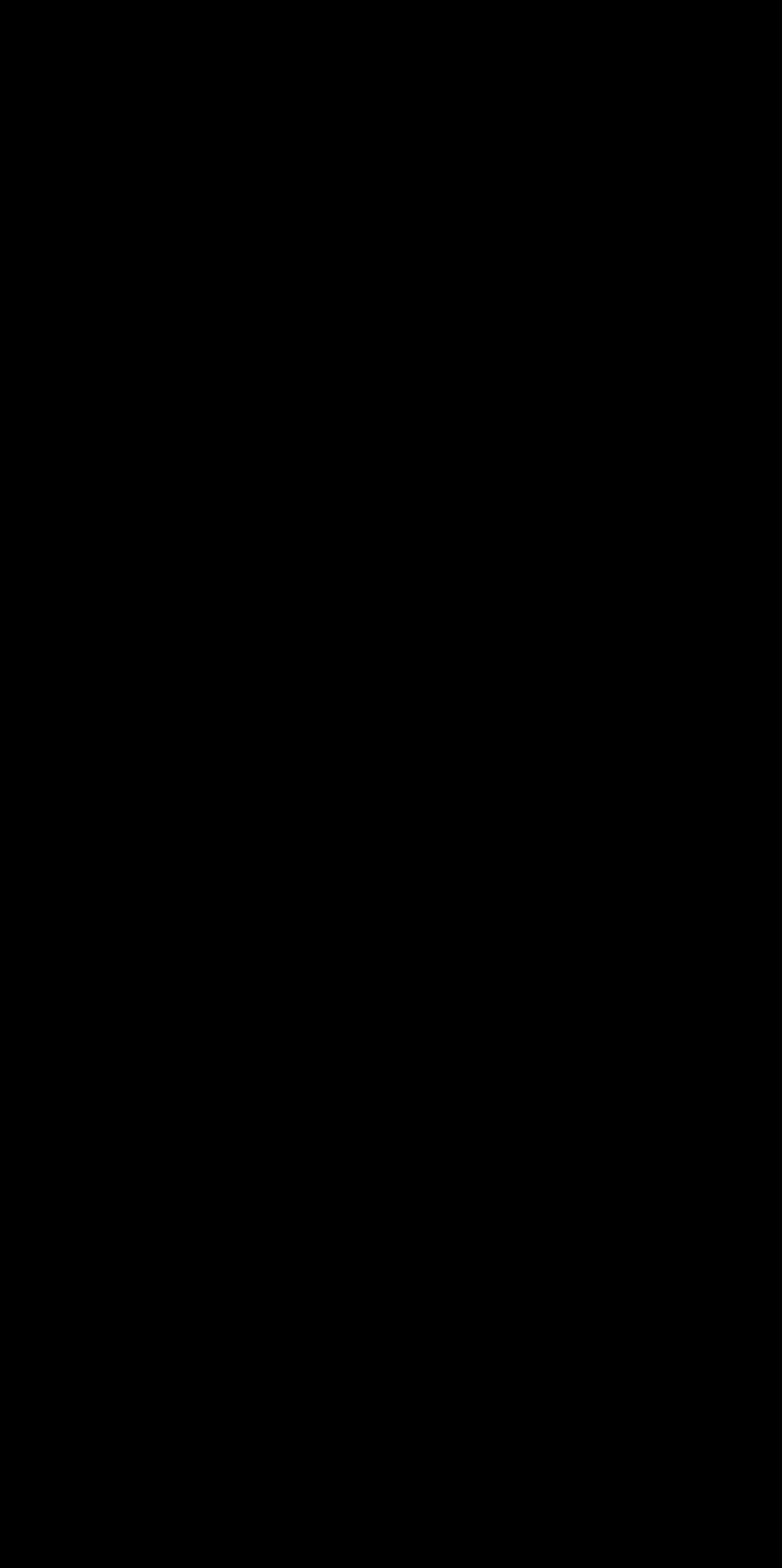Please reply to the following question using a single word or phrase: 
What is the text above the 'Overview' link?

Platform